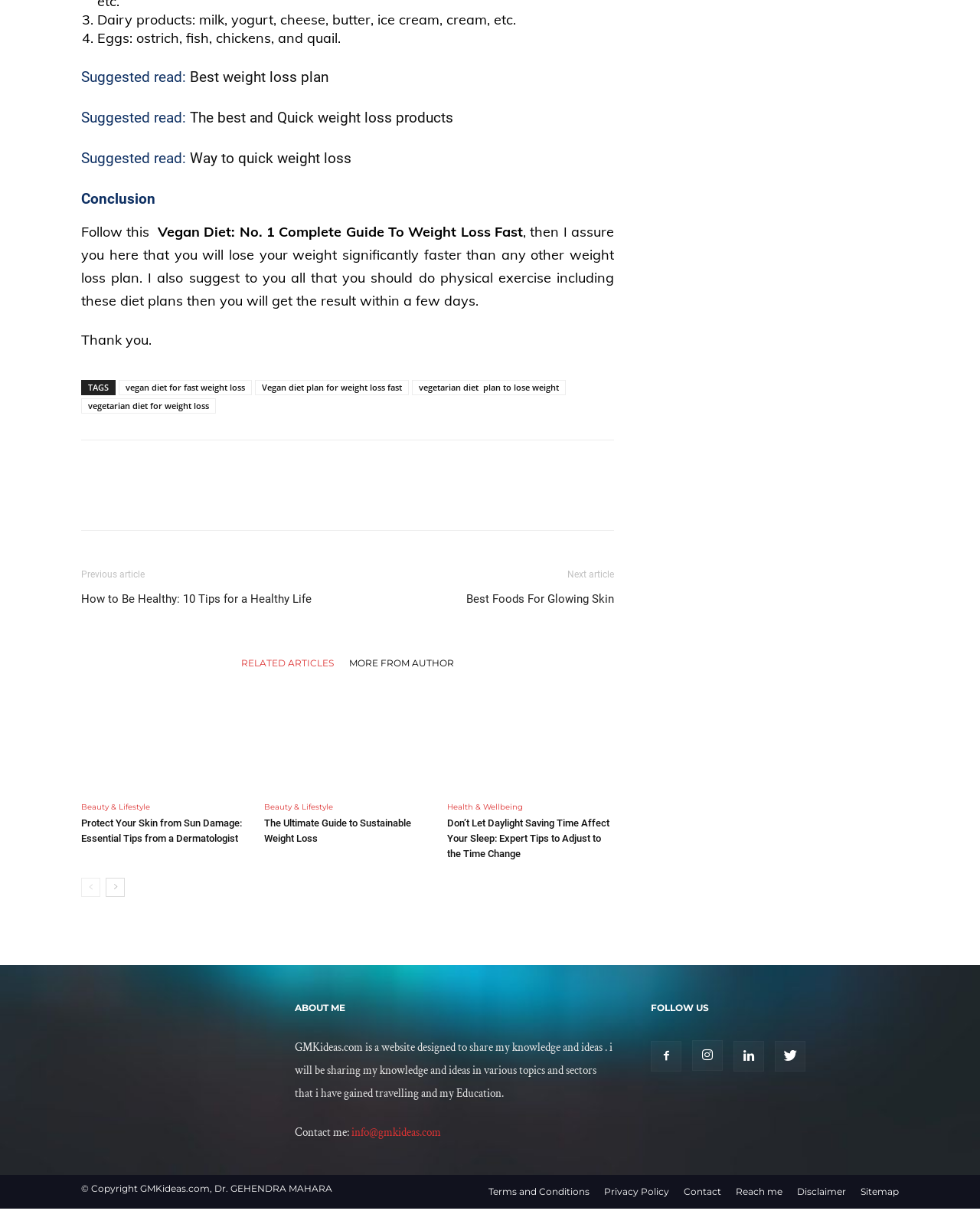How many suggested reads are there?
Please answer the question with as much detail and depth as you can.

The suggested reads can be found by looking at the headings that start with 'Suggested read'. There are three such headings: 'Suggested read: Best weight loss plan', 'Suggested read: The best and Quick weight loss products', and 'Suggested read: Way to quick weight loss'.